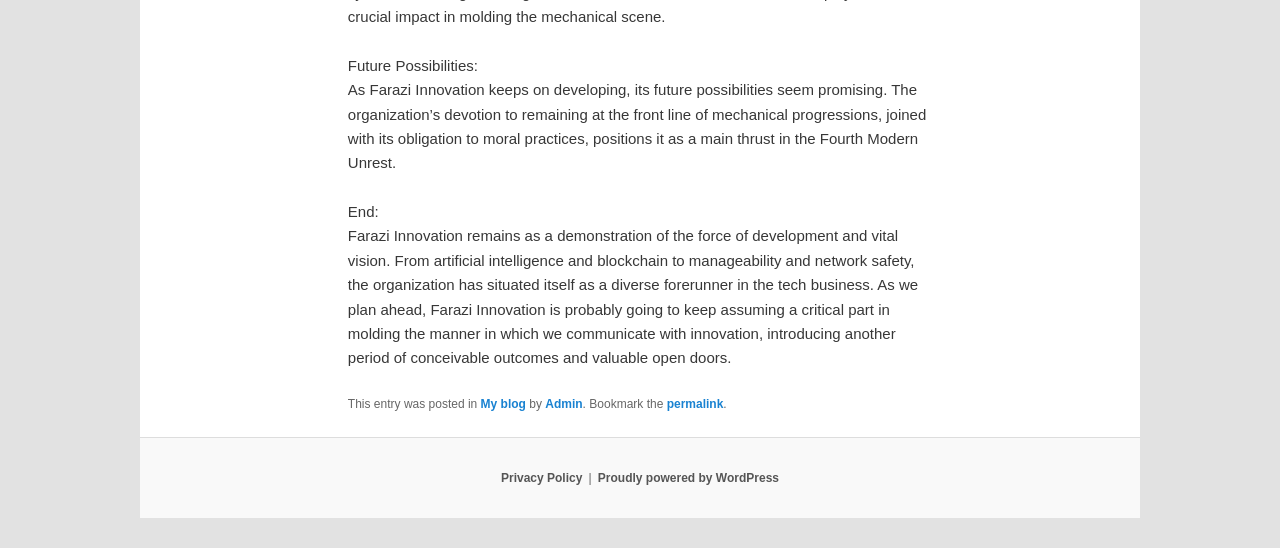Identify the bounding box for the UI element described as: "permalink". The coordinates should be four float numbers between 0 and 1, i.e., [left, top, right, bottom].

[0.521, 0.725, 0.565, 0.75]